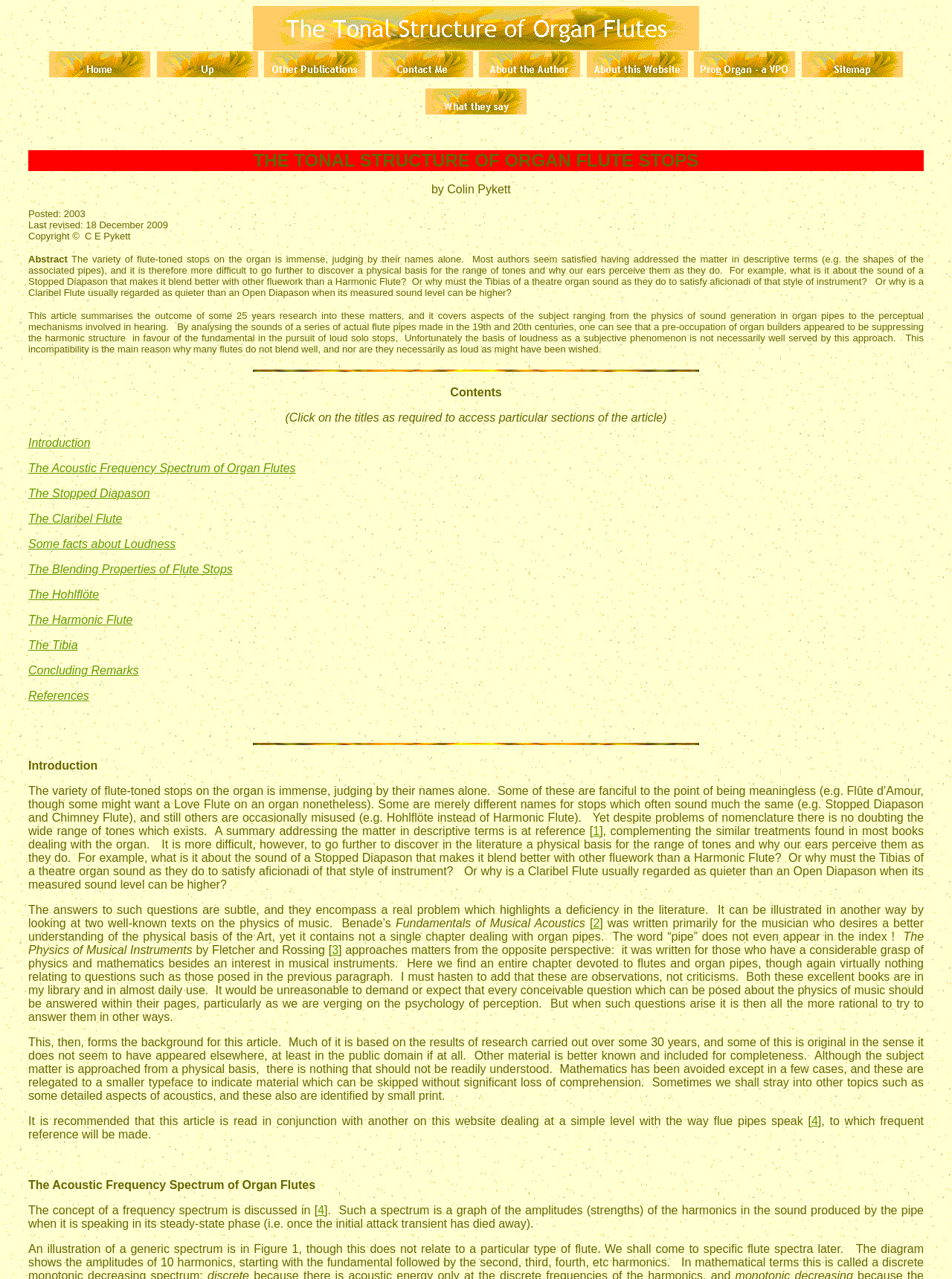Can you give a detailed response to the following question using the information from the image? What is the significance of the two well-known texts on the physics of music mentioned in the webpage?

The two well-known texts on the physics of music, 'Fundamentals of Musical Acoustics' and 'The Physics of Musical Instruments', are significant because they do not cover organ pipes, highlighting the lack of literature on the physical basis of organ pipes.